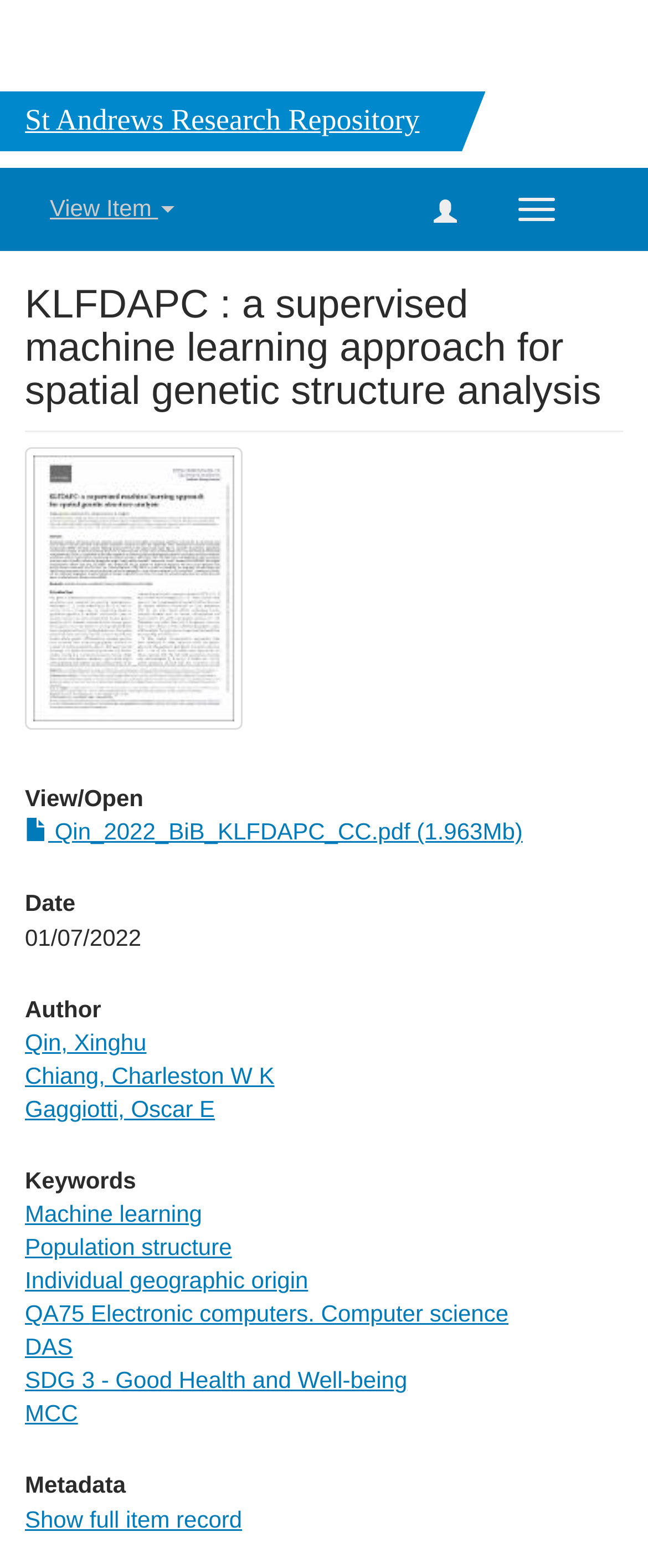Please identify the bounding box coordinates of the area that needs to be clicked to follow this instruction: "Download Qin_2022_BiB_KLFDAPC_CC.pdf".

[0.038, 0.522, 0.807, 0.539]